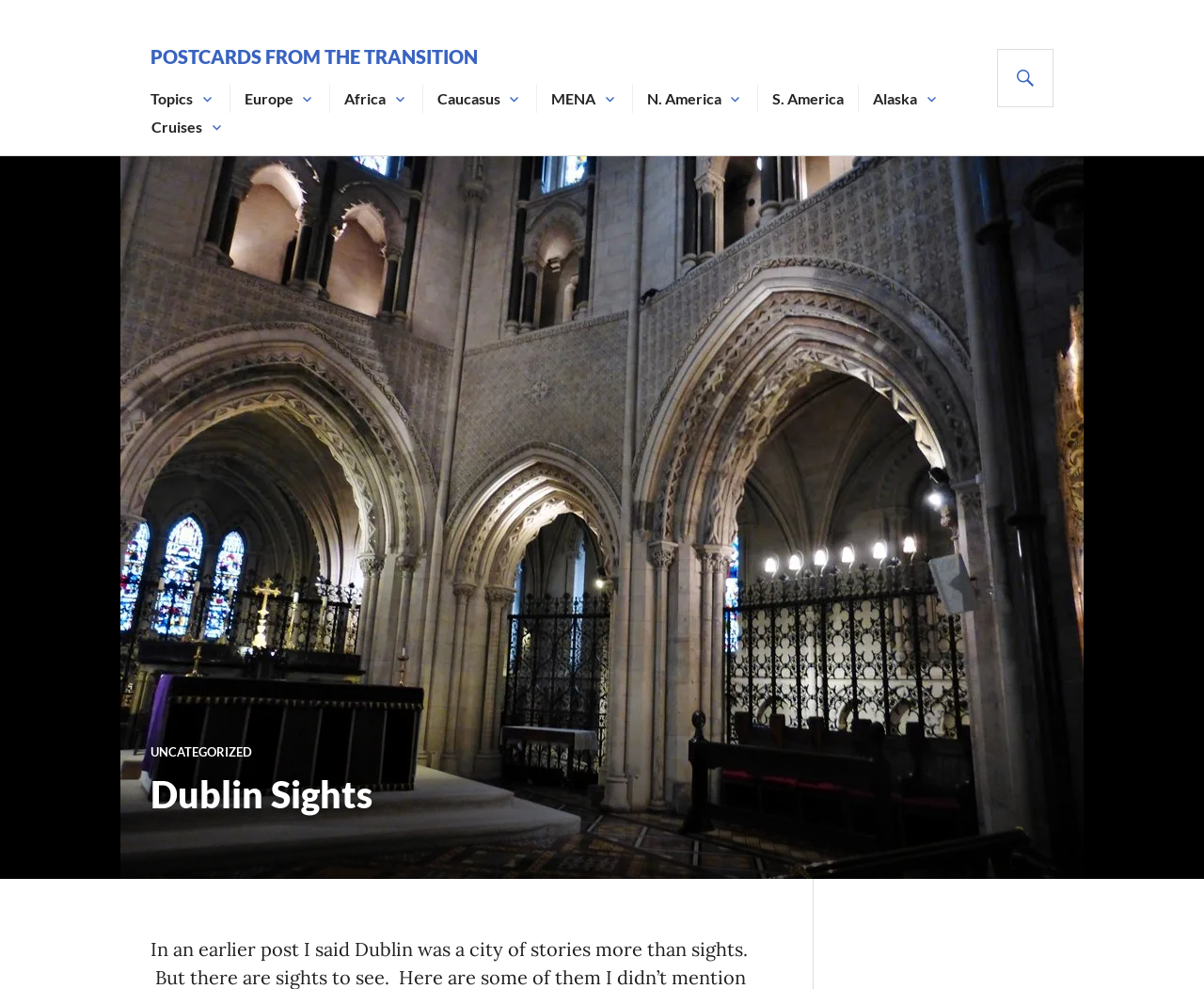Respond concisely with one word or phrase to the following query:
How many continent links are there?

6